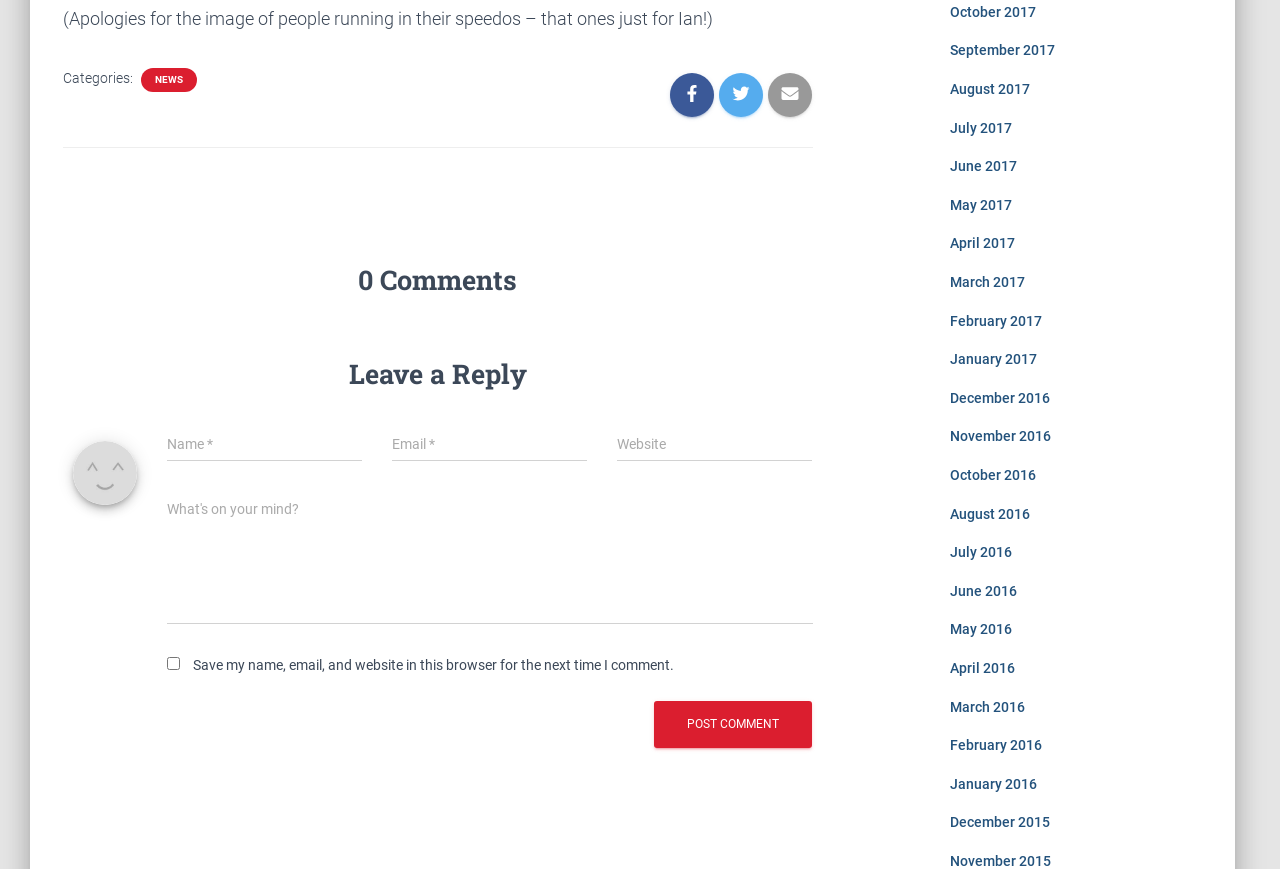Specify the bounding box coordinates of the element's region that should be clicked to achieve the following instruction: "Click on NEWS". The bounding box coordinates consist of four float numbers between 0 and 1, in the format [left, top, right, bottom].

[0.119, 0.084, 0.144, 0.1]